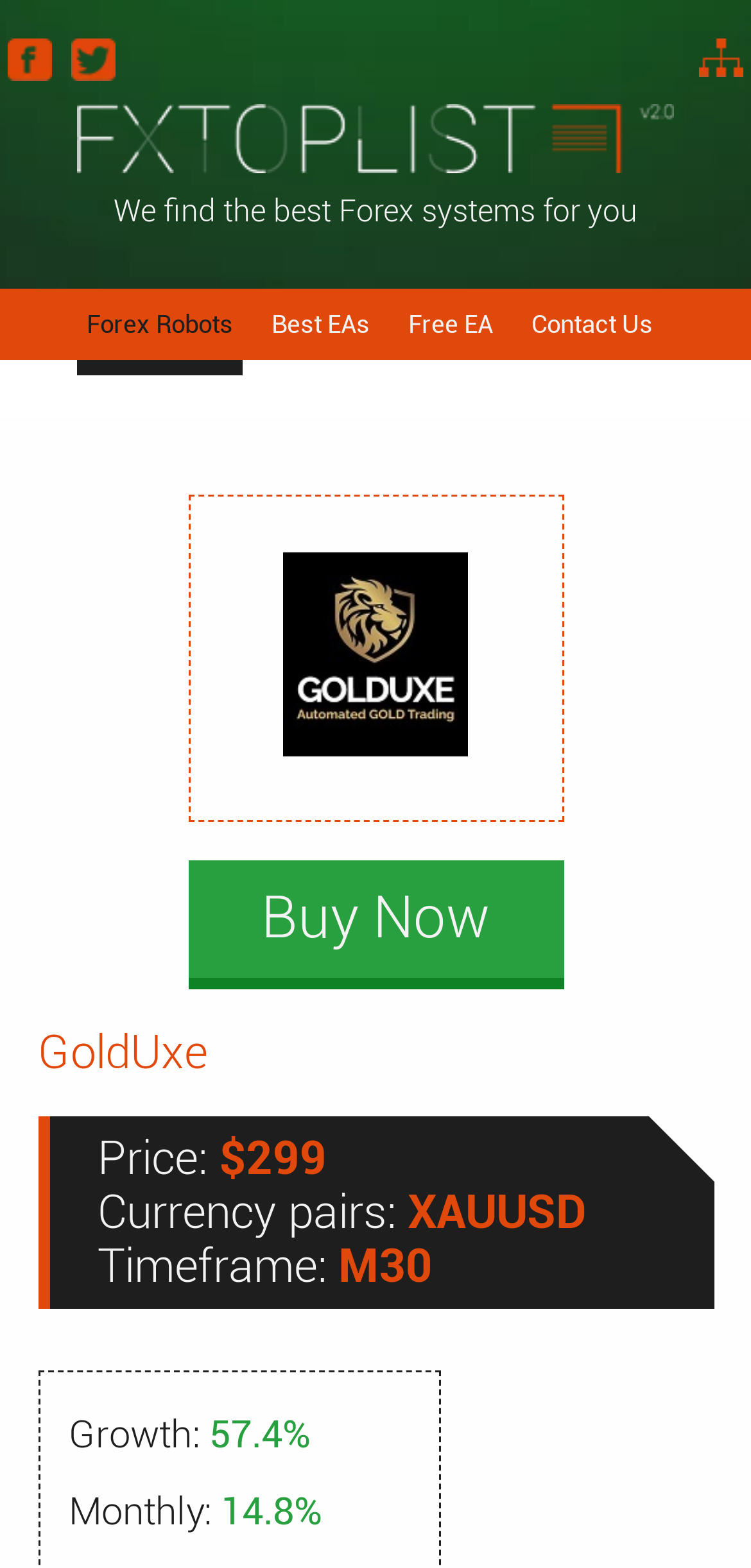Locate the bounding box coordinates of the area you need to click to fulfill this instruction: 'Check Live test results for GoldUxe verified Forex Robot'. The coordinates must be in the form of four float numbers ranging from 0 to 1: [left, top, right, bottom].

[0.378, 0.464, 0.622, 0.488]